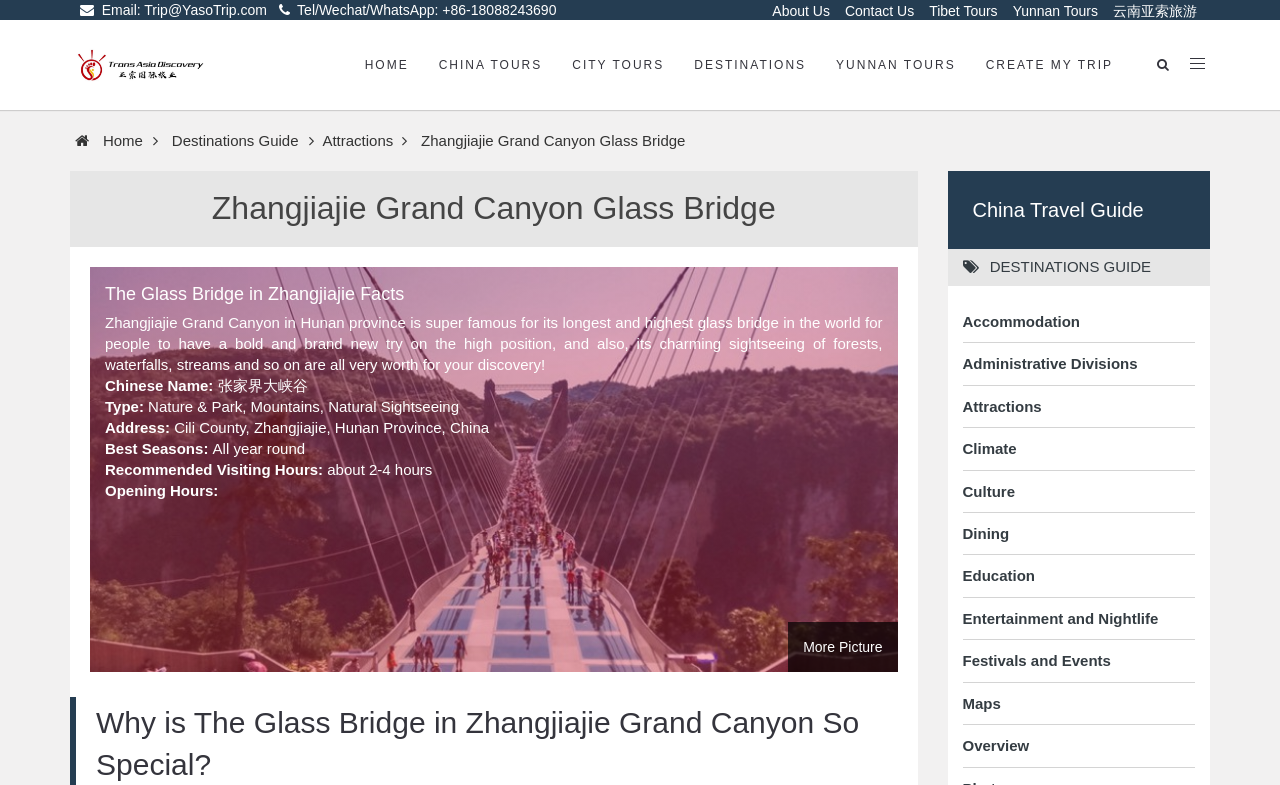Explain the webpage in detail.

The webpage is about the Glass Bridge in Zhangjiajie Grand Canyon, a popular tourist destination in China. At the top of the page, there are several links to other sections of the website, including "About Us", "Contact Us", and various tour options. Below these links, there is a section with the website's logo, email address, and phone number.

The main content of the page is divided into several sections. The first section has a heading "Zhangjiajie Grand Canyon Glass Bridge" and features a large image of the glass bridge. Below the image, there is a brief introduction to the glass bridge, describing its unique features and attractions.

The next section is titled "The Glass Bridge in Zhangjiajie Facts" and provides more detailed information about the bridge, including its Chinese name, type, address, best seasons to visit, recommended visiting hours, and opening hours.

To the right of the main content, there is a sidebar with links to other related topics, including "China Travel Guide", "Destinations Guide", and various attractions and activities in Zhangjiajie. There is also a link to "More Pictures" at the bottom of the sidebar.

At the bottom of the page, there are several headings, including "China Travel Guide" and "DESTINATIONS GUIDE", which lead to more detailed information about traveling in China and visiting different destinations. There are also links to various topics related to travel, such as accommodation, administrative divisions, attractions, climate, culture, and more.